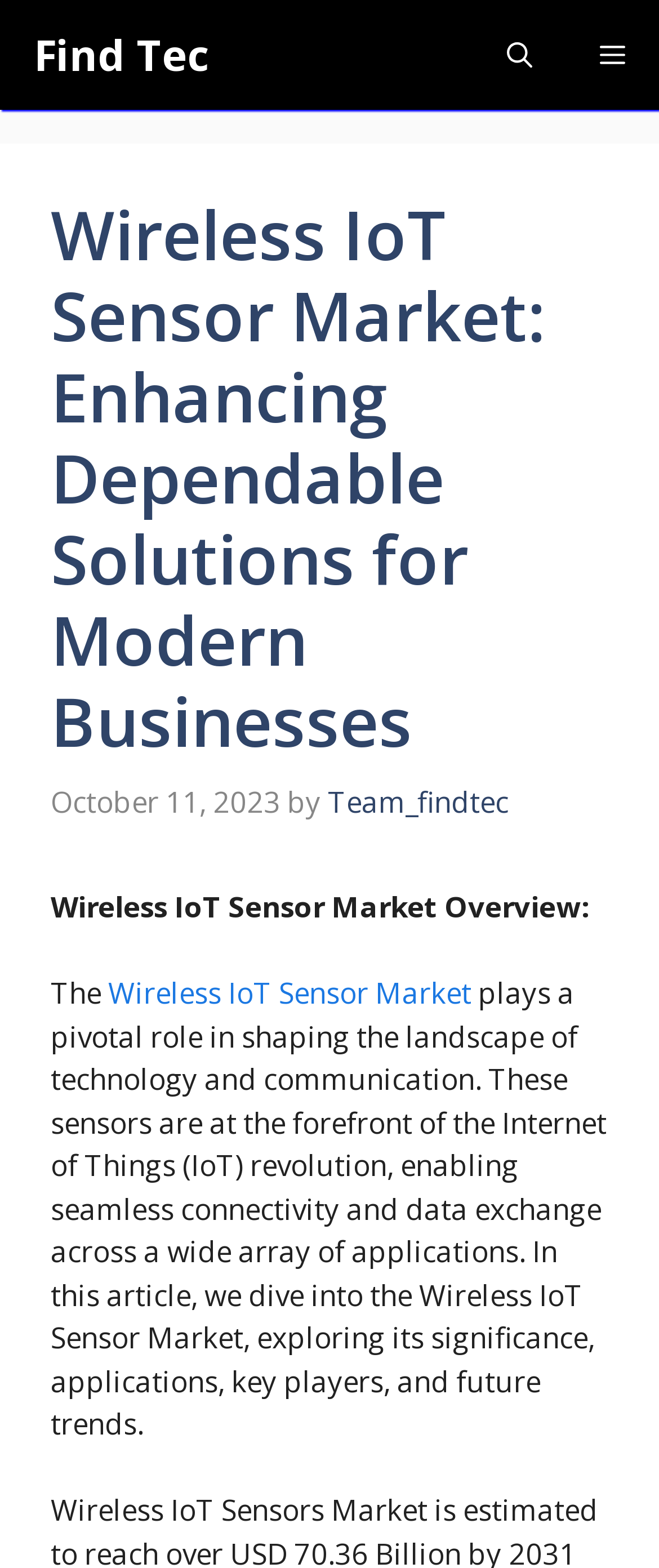Calculate the bounding box coordinates for the UI element based on the following description: "Wireless IoT Sensor Market". Ensure the coordinates are four float numbers between 0 and 1, i.e., [left, top, right, bottom].

[0.164, 0.621, 0.715, 0.646]